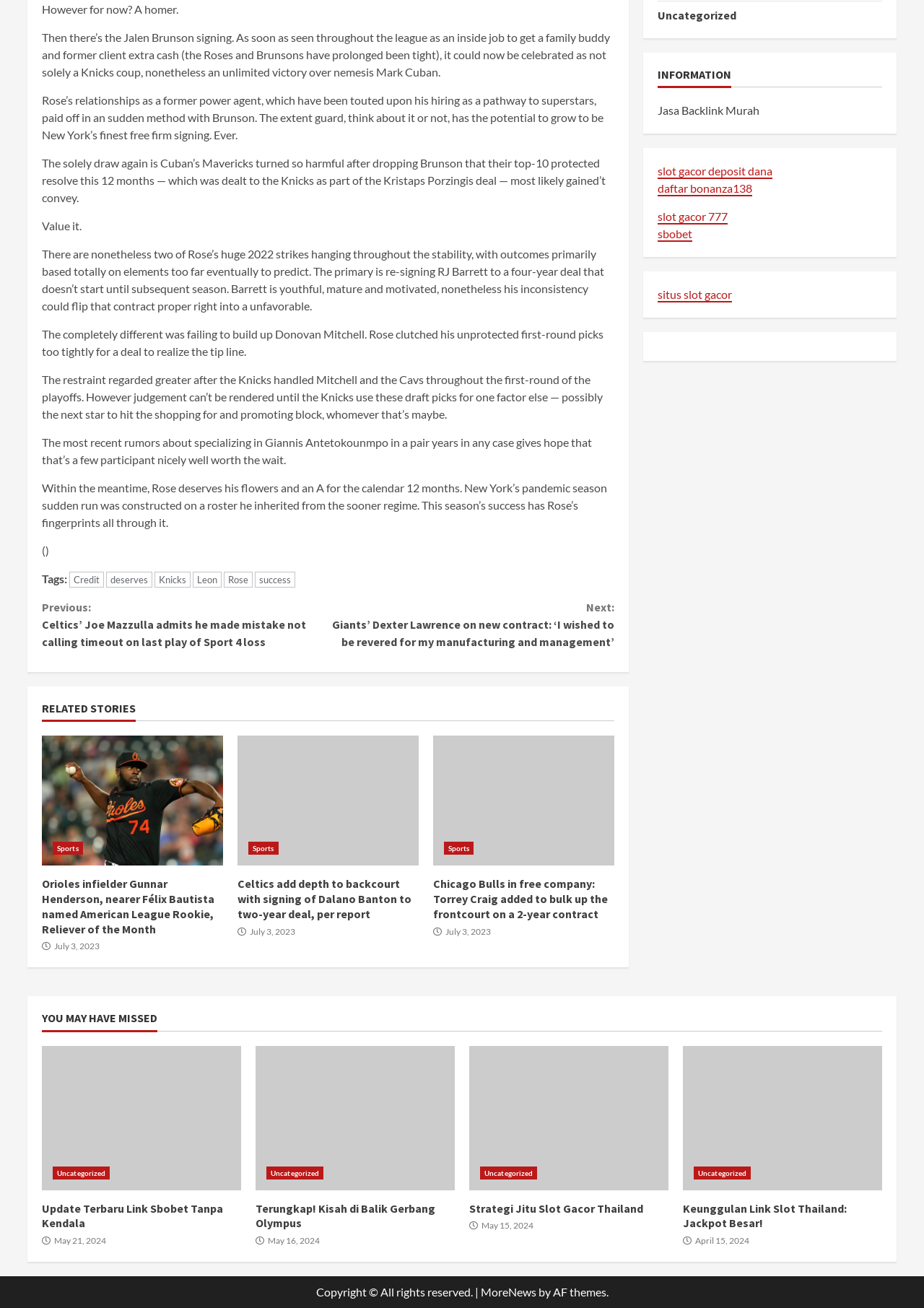What is the topic of the article?
Using the image, provide a detailed and thorough answer to the question.

Based on the content of the article, it appears to be discussing the New York Knicks, a professional basketball team, and their recent moves, including the signing of Jalen Brunson.